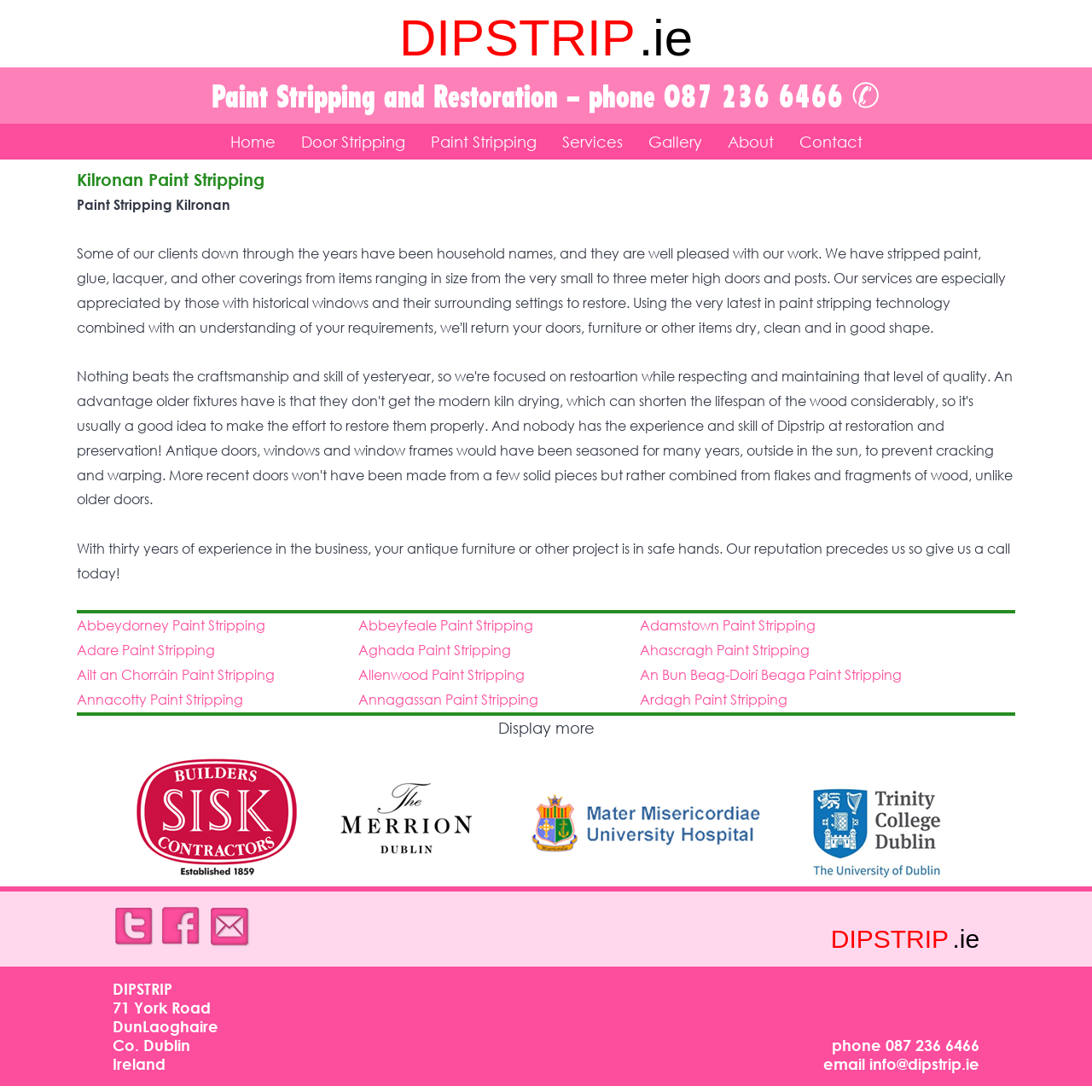Determine the bounding box coordinates for the clickable element to execute this instruction: "Leave a reply". Provide the coordinates as four float numbers between 0 and 1, i.e., [left, top, right, bottom].

None